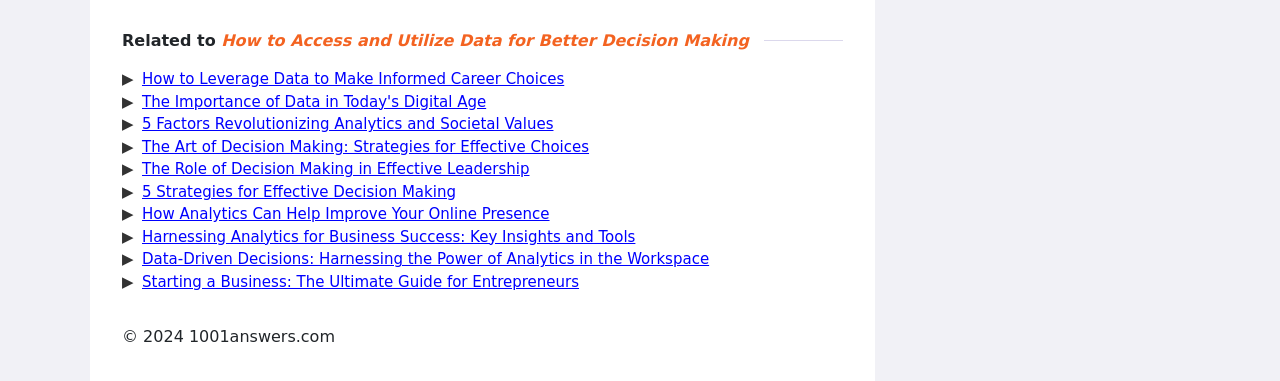Given the content of the image, can you provide a detailed answer to the question?
Where is the copyright information located?

I examined the bounding box coordinates of the StaticText element containing the copyright information, which is '© 2024 1001answers.com', and determined that it is located at the bottom left of the webpage.